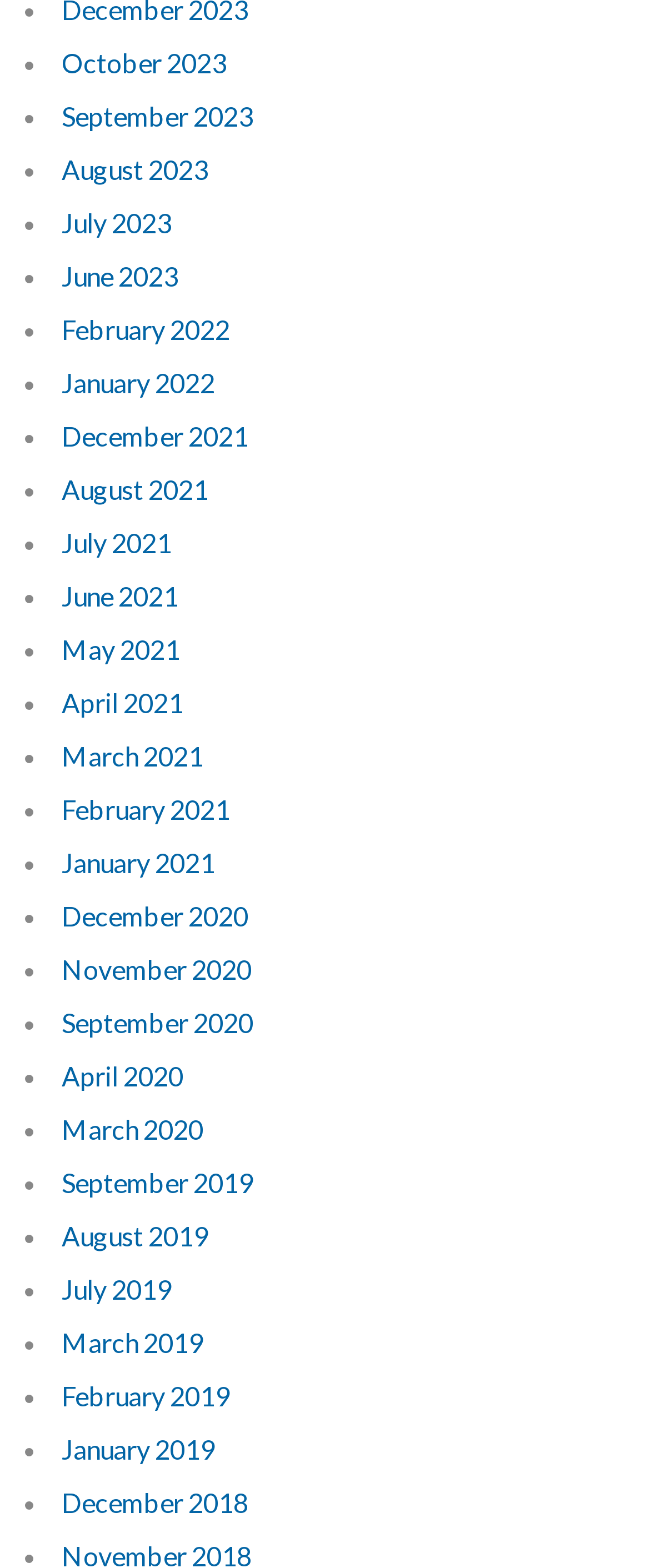Determine the bounding box coordinates for the area that should be clicked to carry out the following instruction: "View August 2023".

[0.095, 0.098, 0.321, 0.118]